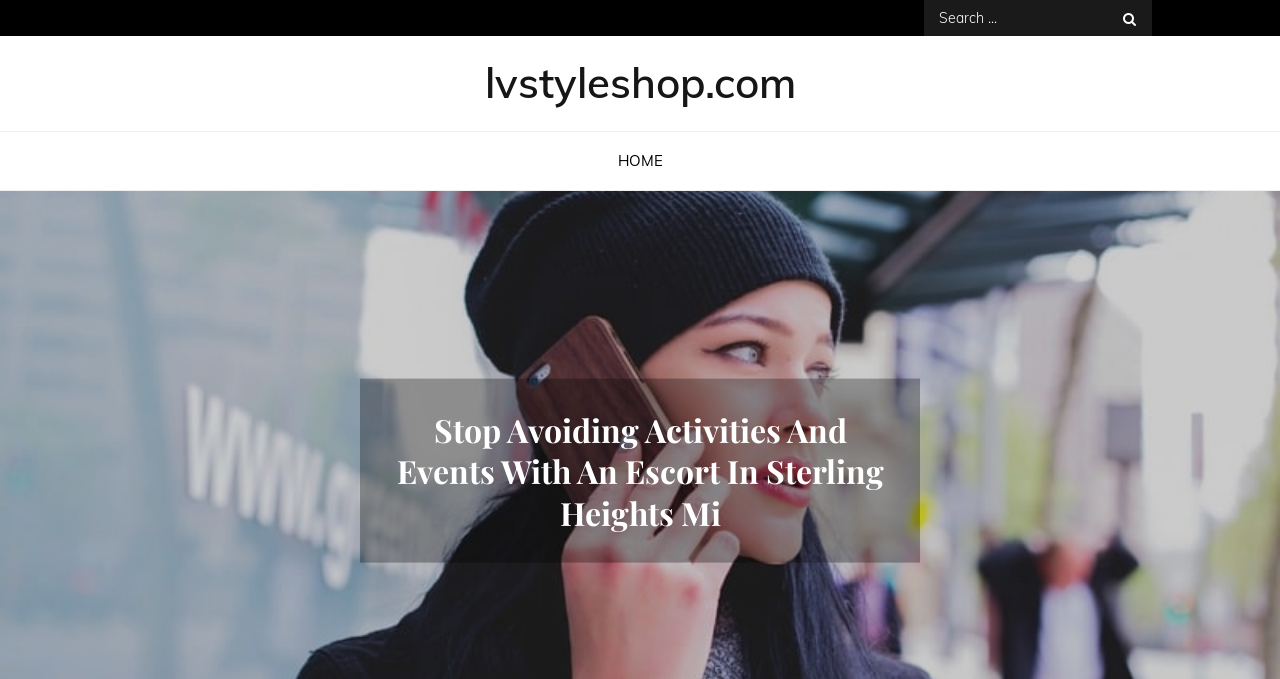Using the information shown in the image, answer the question with as much detail as possible: What is the name of the website?

The website's name is displayed prominently at the top of the webpage, and it is also a clickable link. This indicates that the website's name is lvstyleshop.com.